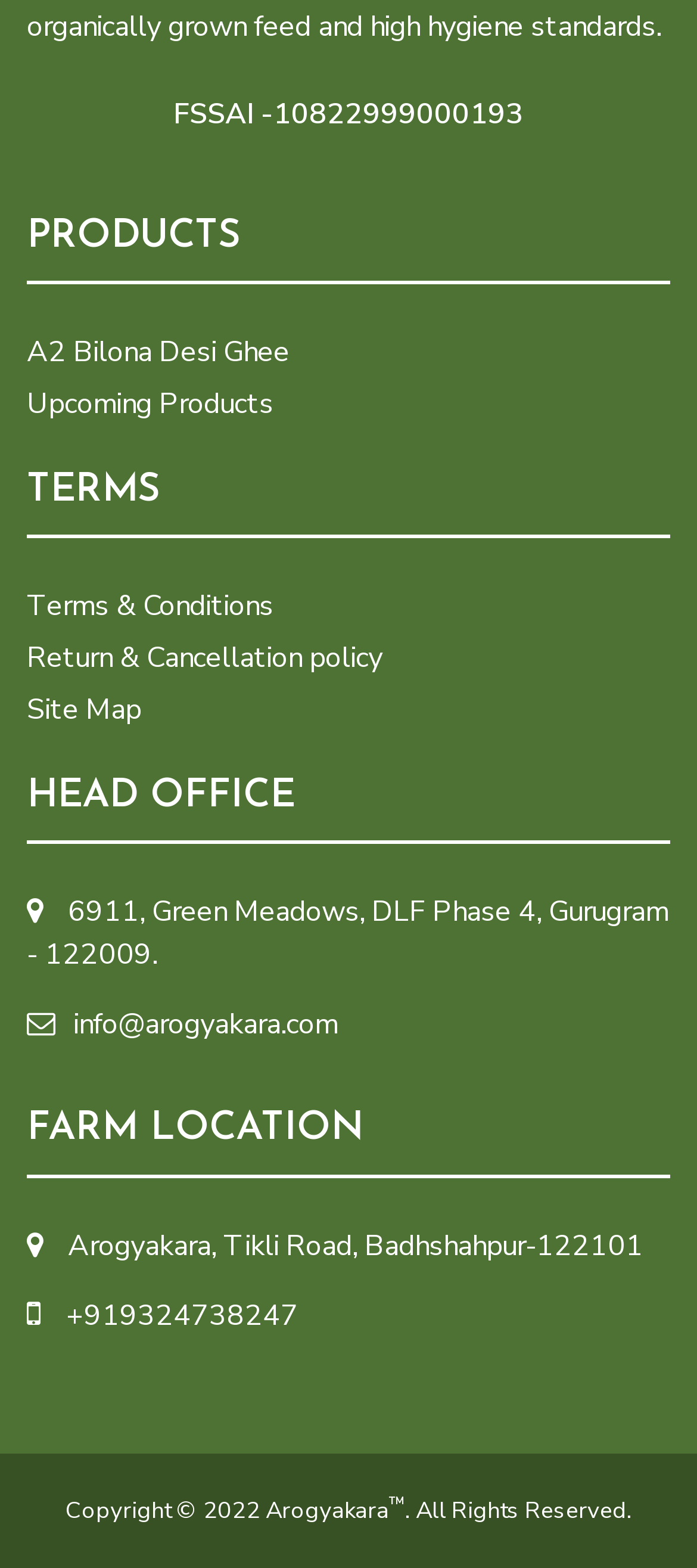Identify and provide the bounding box coordinates of the UI element described: "Arogyakara, Tikli Road, Badhshahpur-122101". The coordinates should be formatted as [left, top, right, bottom], with each number being a float between 0 and 1.

[0.097, 0.782, 0.923, 0.807]